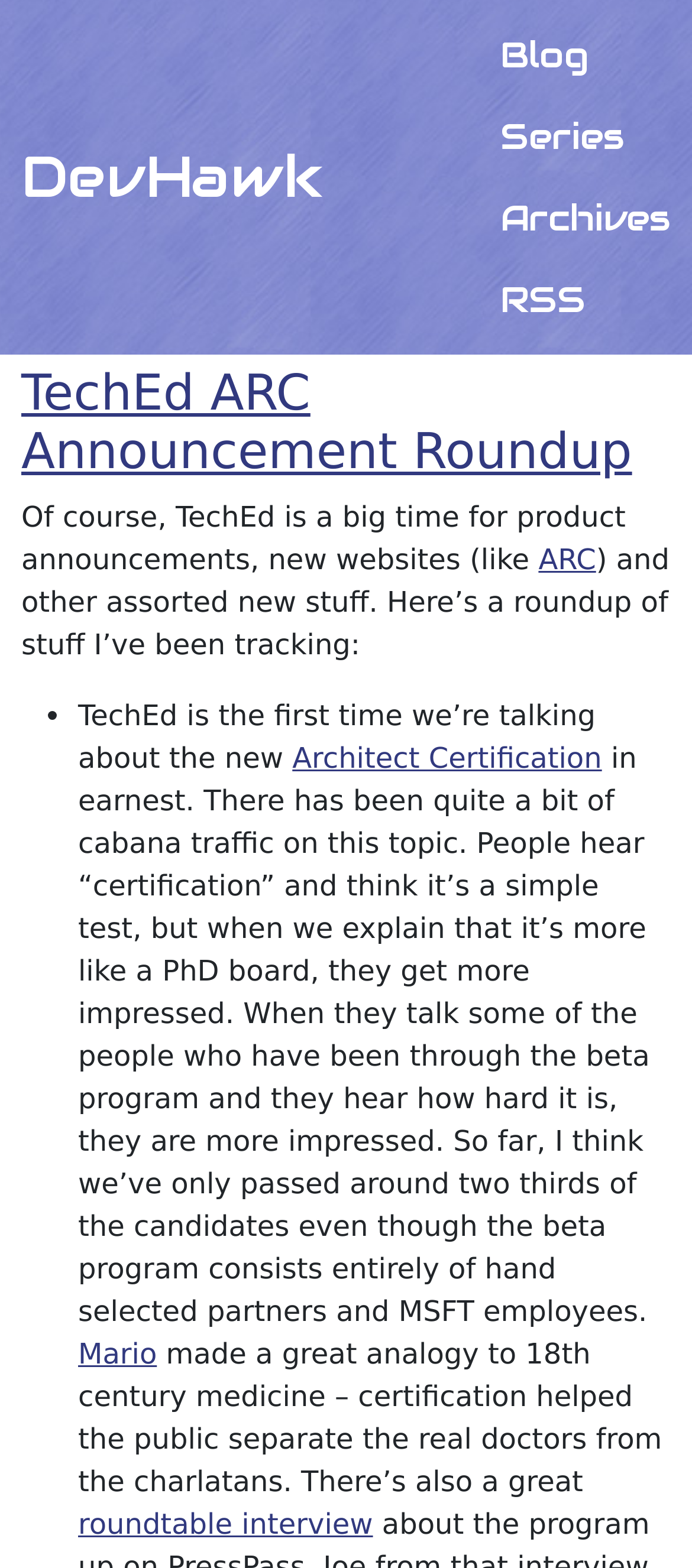Given the description of the UI element: "Architect Certification", predict the bounding box coordinates in the form of [left, top, right, bottom], with each value being a float between 0 and 1.

[0.422, 0.472, 0.87, 0.494]